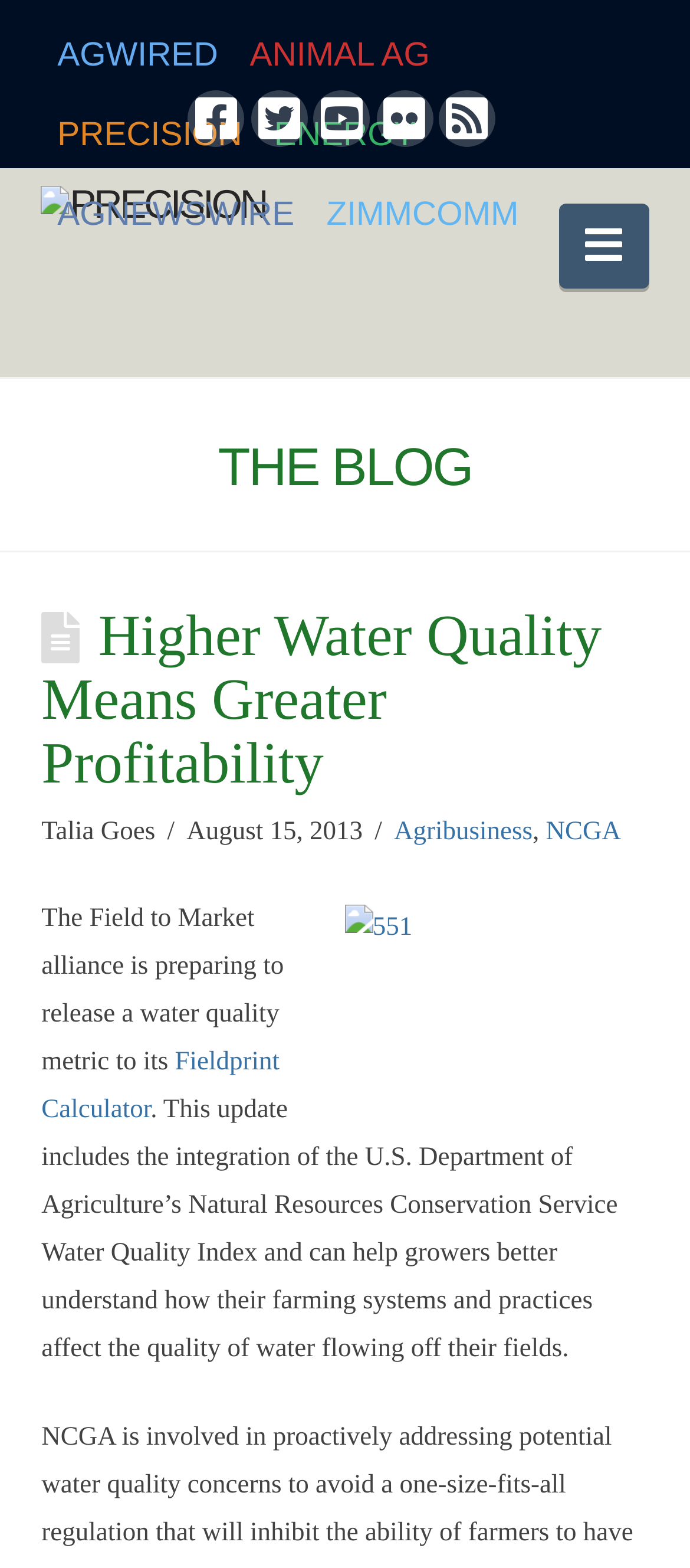What is the name of the alliance preparing to release a water quality metric?
Please provide a single word or phrase as your answer based on the screenshot.

Field to Market